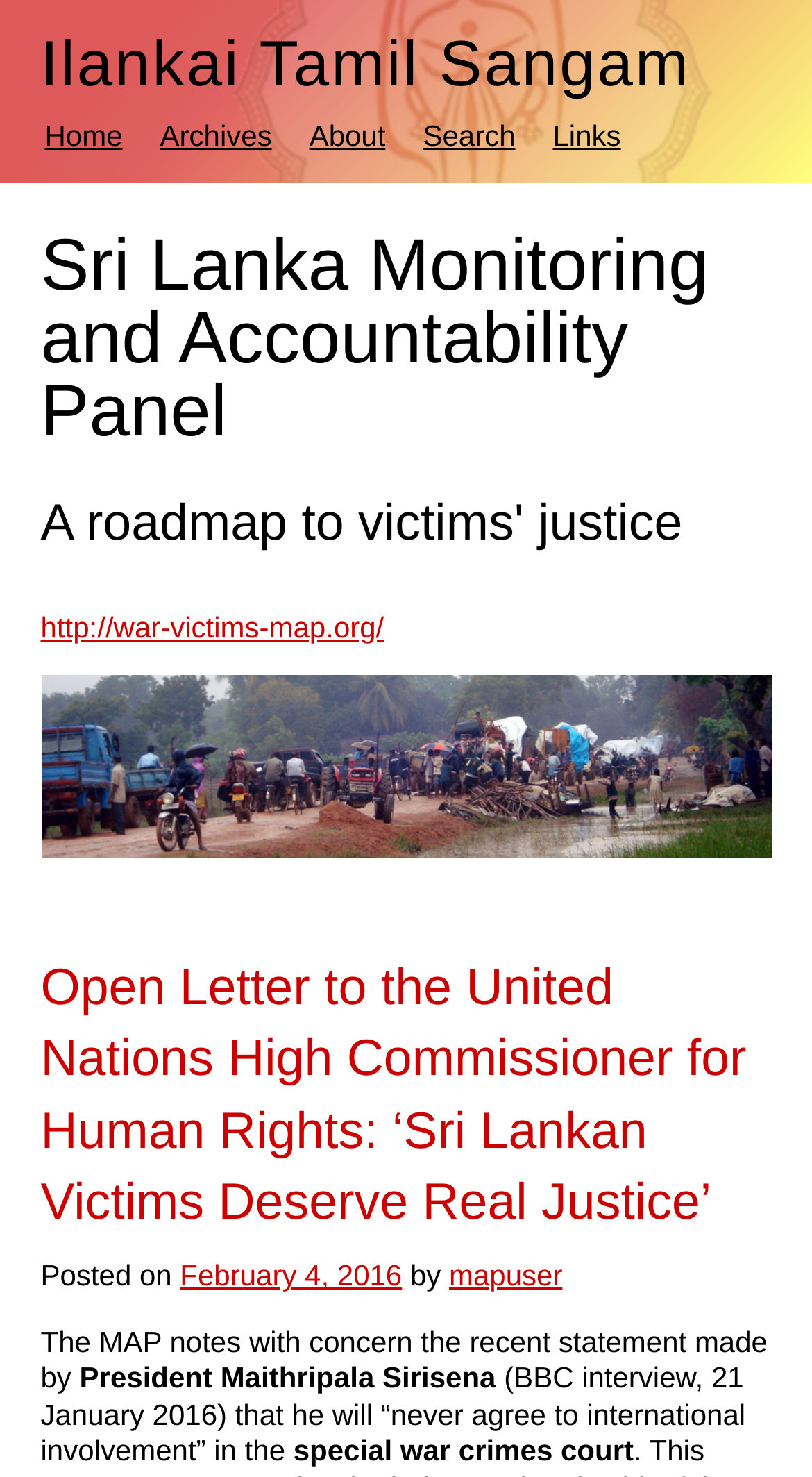Kindly determine the bounding box coordinates for the clickable area to achieve the given instruction: "Read the 'Open Letter to the United Nations High Commissioner for Human Rights'".

[0.05, 0.65, 0.919, 0.833]